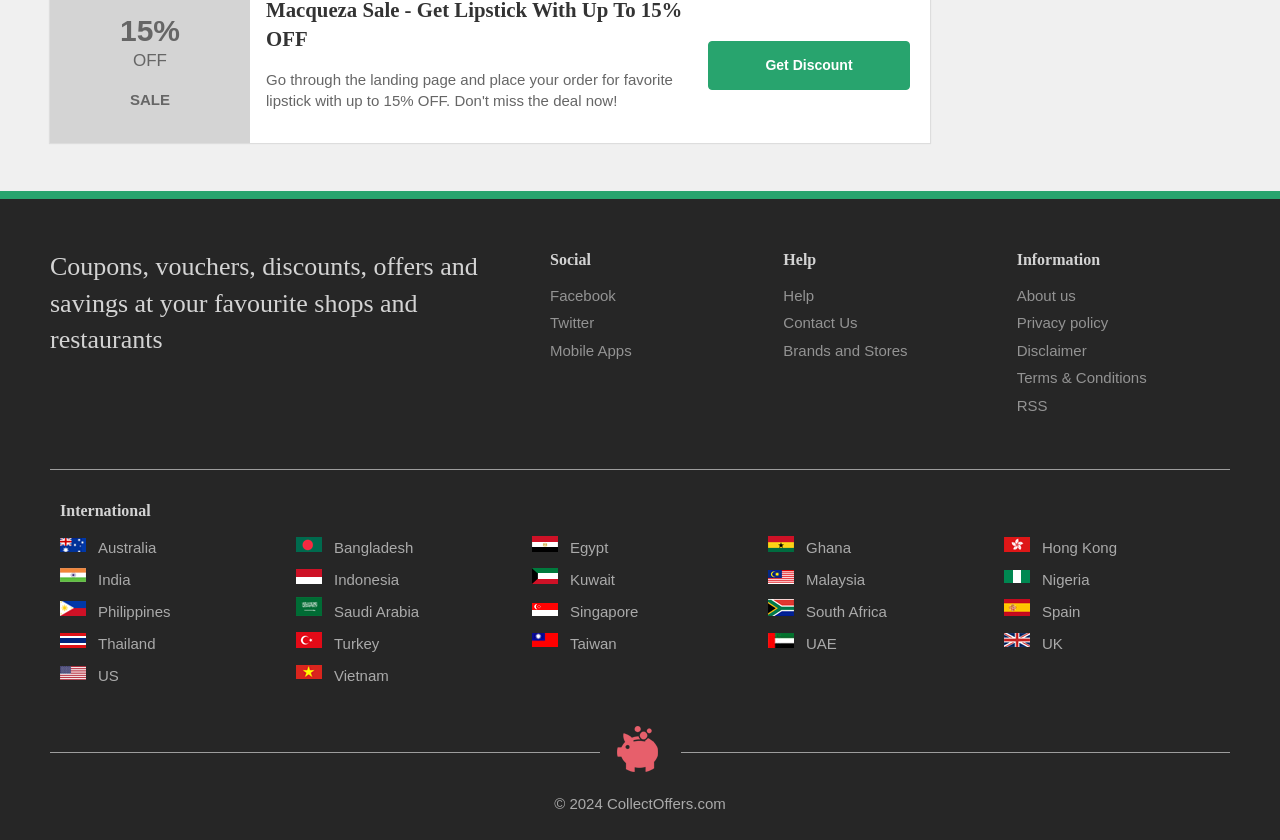Kindly determine the bounding box coordinates for the area that needs to be clicked to execute this instruction: "Learn about the company".

[0.794, 0.336, 0.961, 0.368]